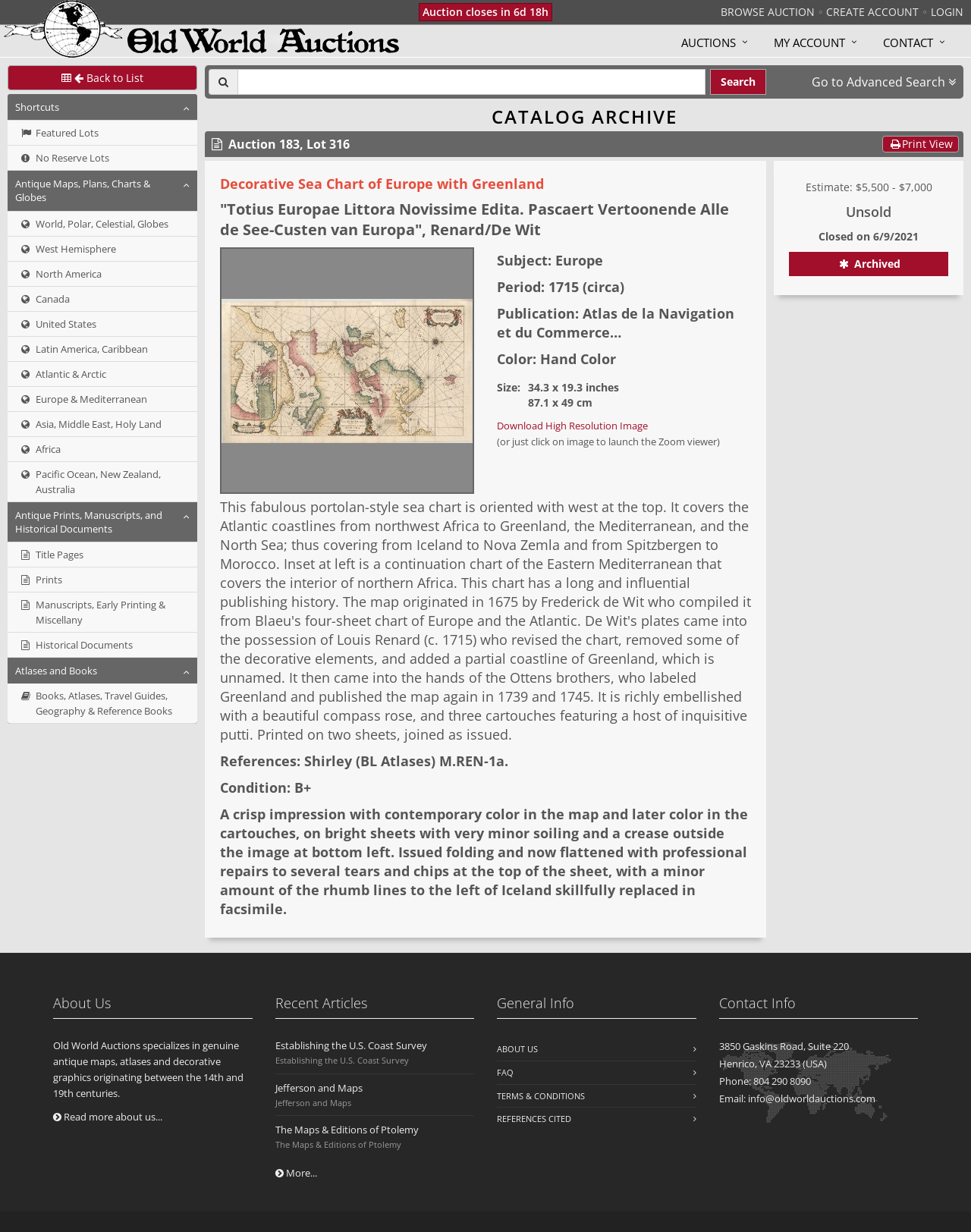What is the estimated price of the decorative sea chart?
Please provide a full and detailed response to the question.

I found the answer by looking at the heading 'Estimate: $5,500 - $7,000' which is located below the description of the decorative sea chart, indicating the estimated price of the chart.